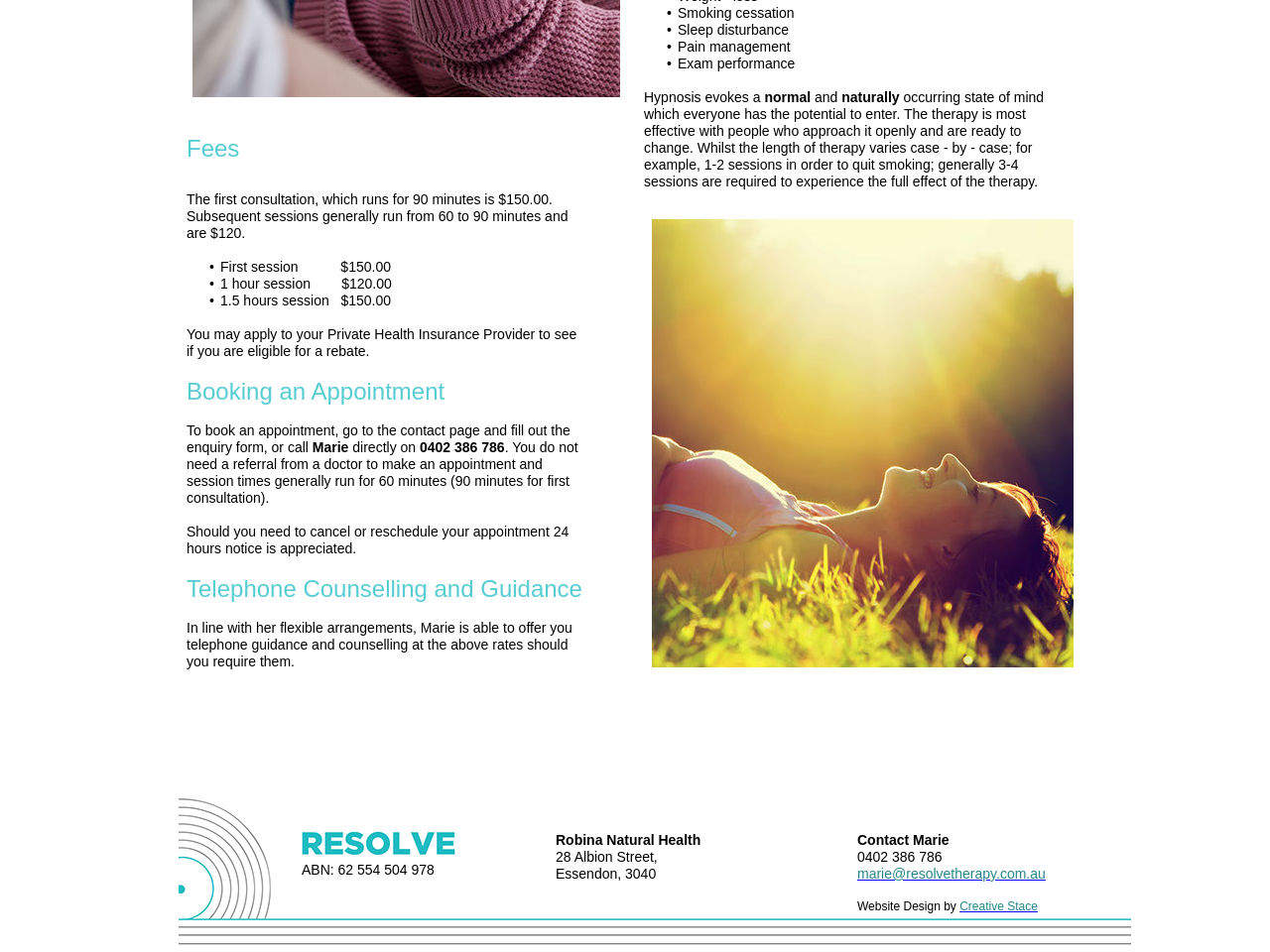Based on the image, provide a detailed and complete answer to the question: 
What is the name of the therapist?

The name of the therapist is mentioned in the text as 'Marie', who is offering telephone guidance and counselling services.